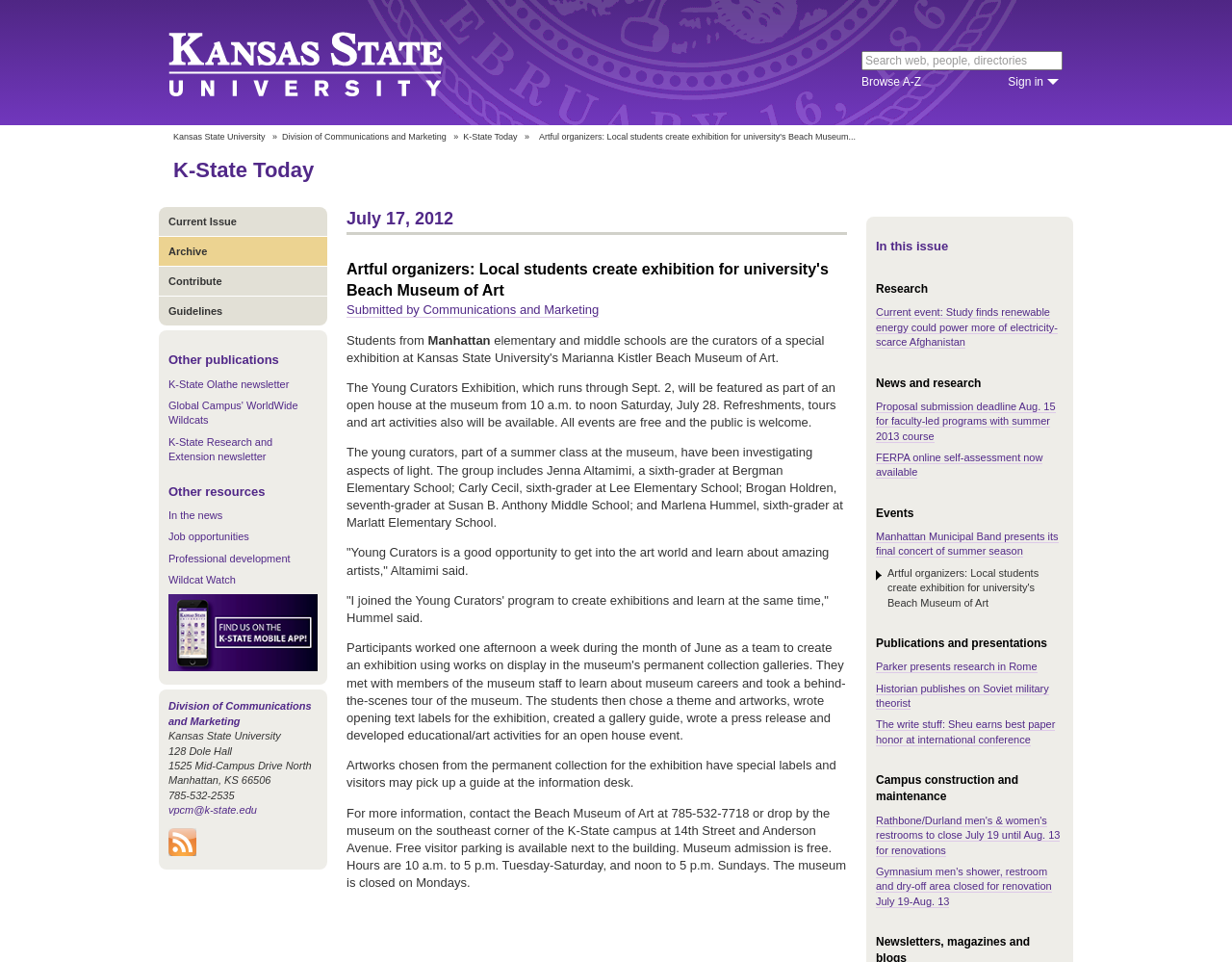Pinpoint the bounding box coordinates of the area that must be clicked to complete this instruction: "Find us on the K-State Mobile App!".

[0.137, 0.688, 0.258, 0.7]